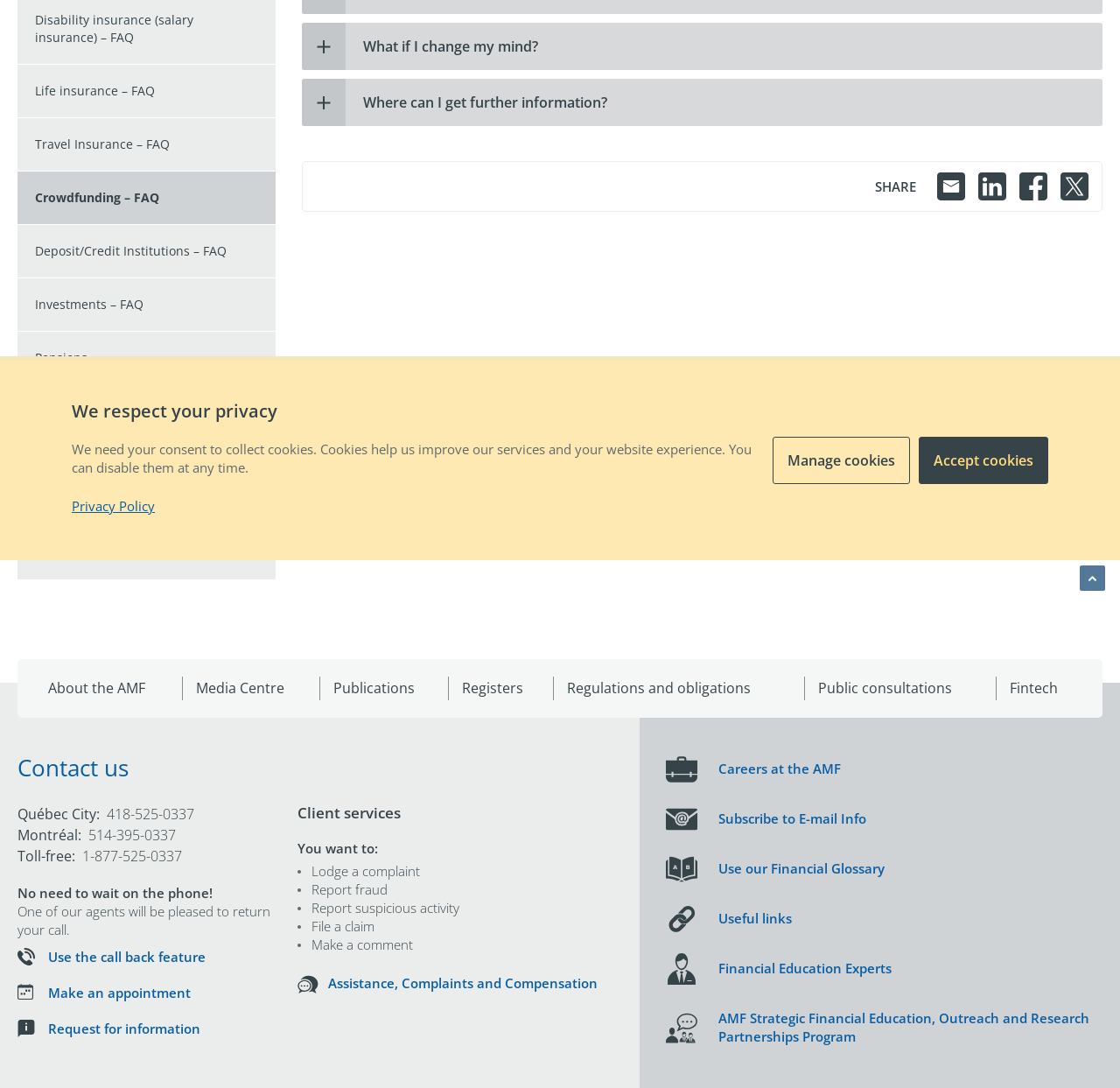Identify the bounding box coordinates for the UI element described as follows: Fintech. Use the format (top-left x, top-left y, bottom-right x, bottom-right y) and ensure all values are floating point numbers between 0 and 1.

[0.901, 0.624, 0.944, 0.641]